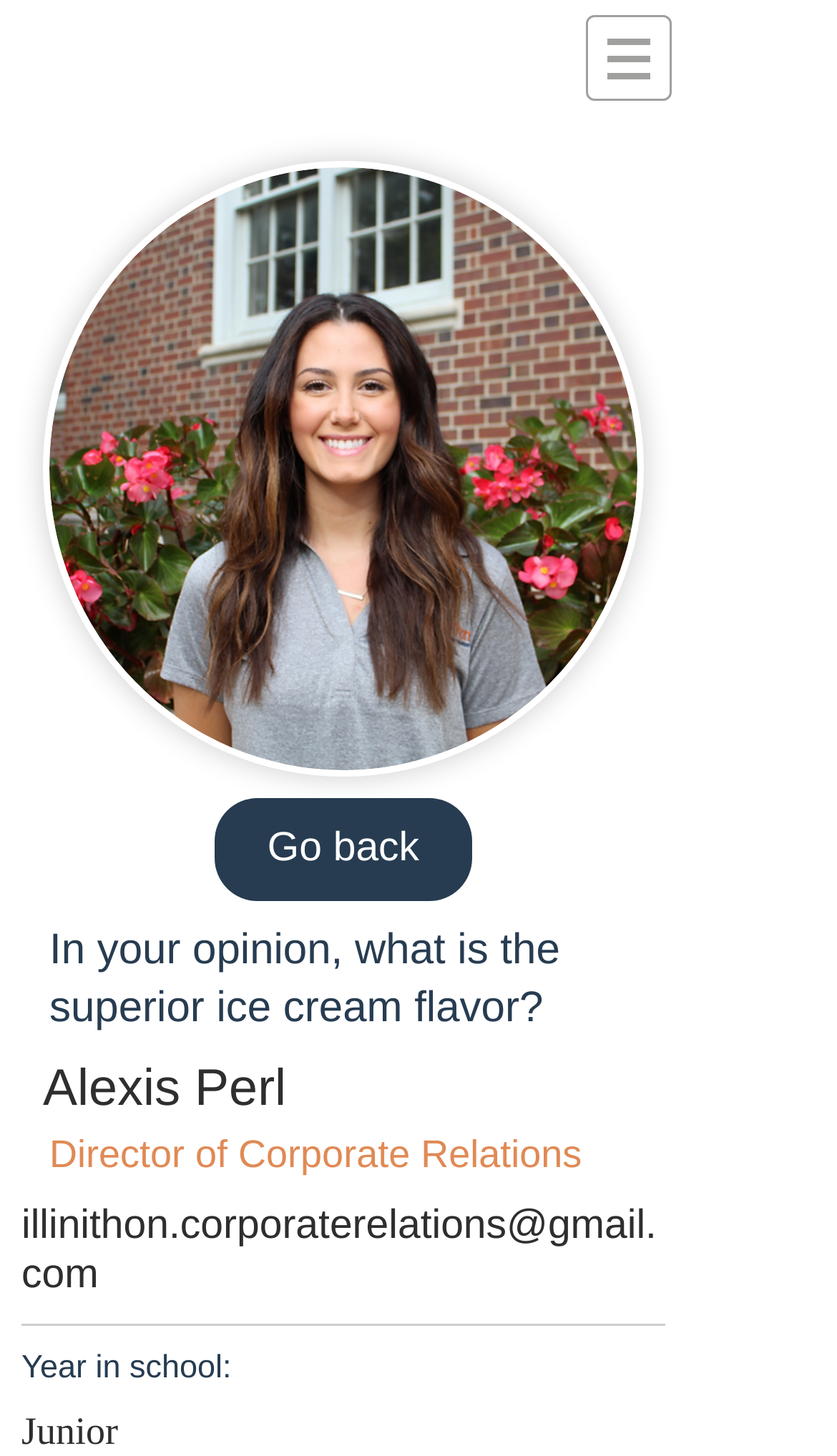Based on what you see in the screenshot, provide a thorough answer to this question: What is the year in school of Alexis Perl?

The webpage mentions 'Year in school:' followed by 'Junior', which indicates that Alexis Perl is a junior in school.